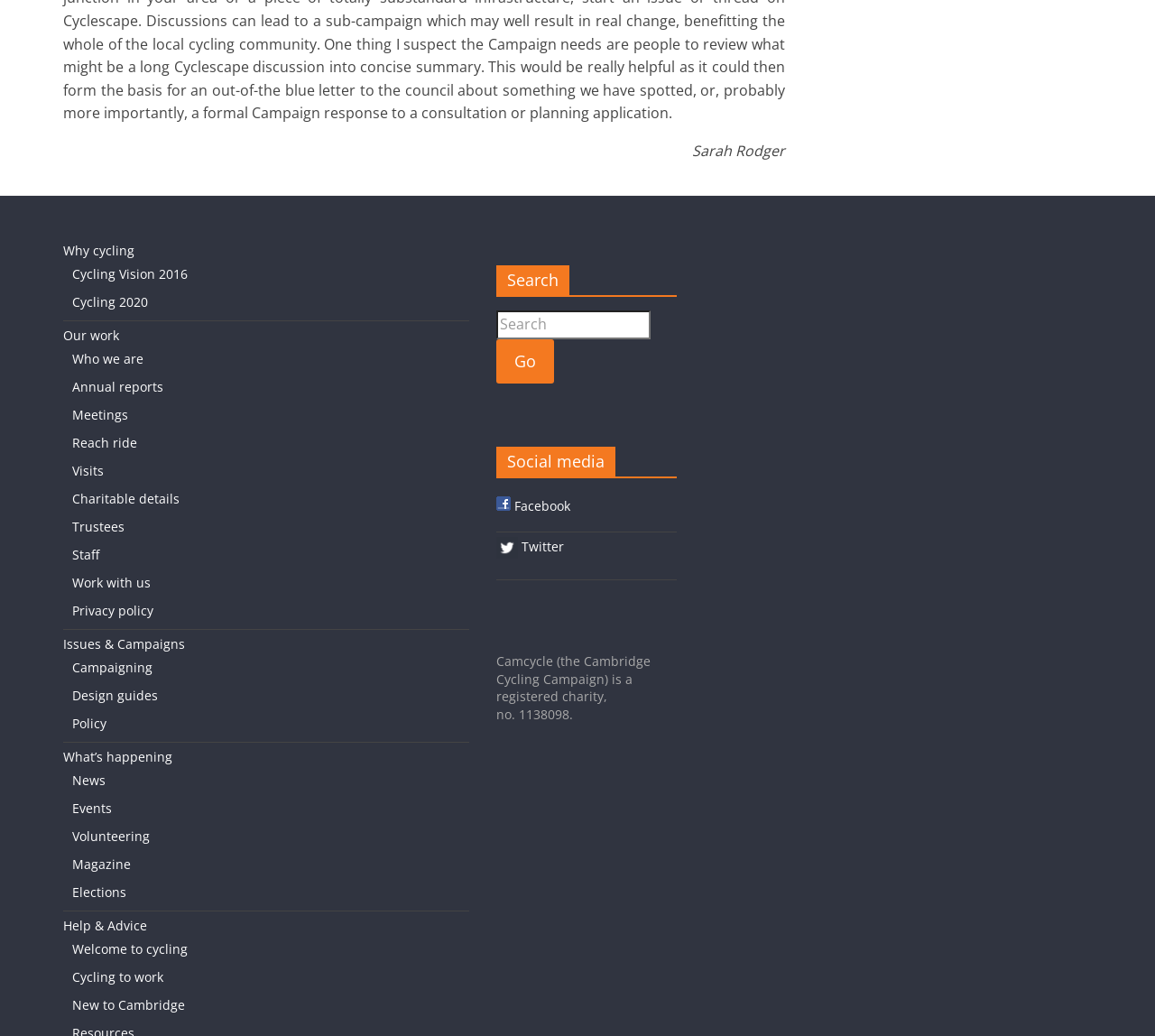What is the name of the person mentioned at the top?
Answer the question using a single word or phrase, according to the image.

Sarah Rodger